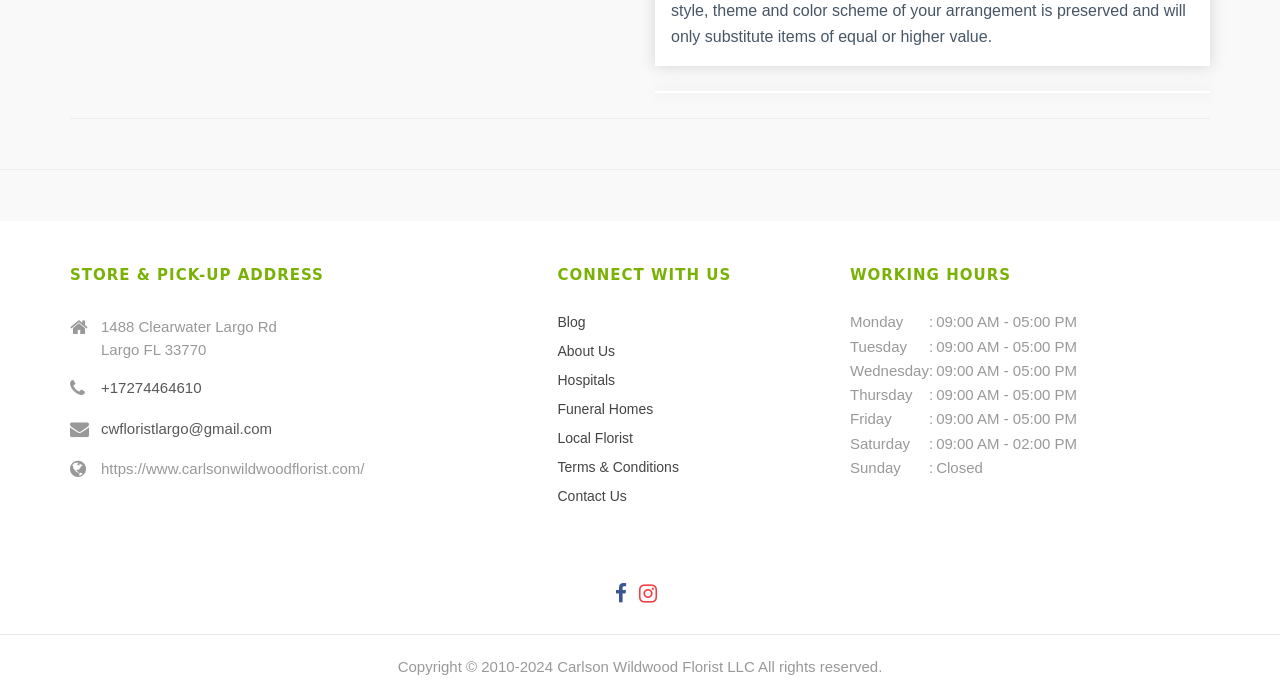Highlight the bounding box coordinates of the element you need to click to perform the following instruction: "Read the blog."

[0.436, 0.45, 0.457, 0.472]